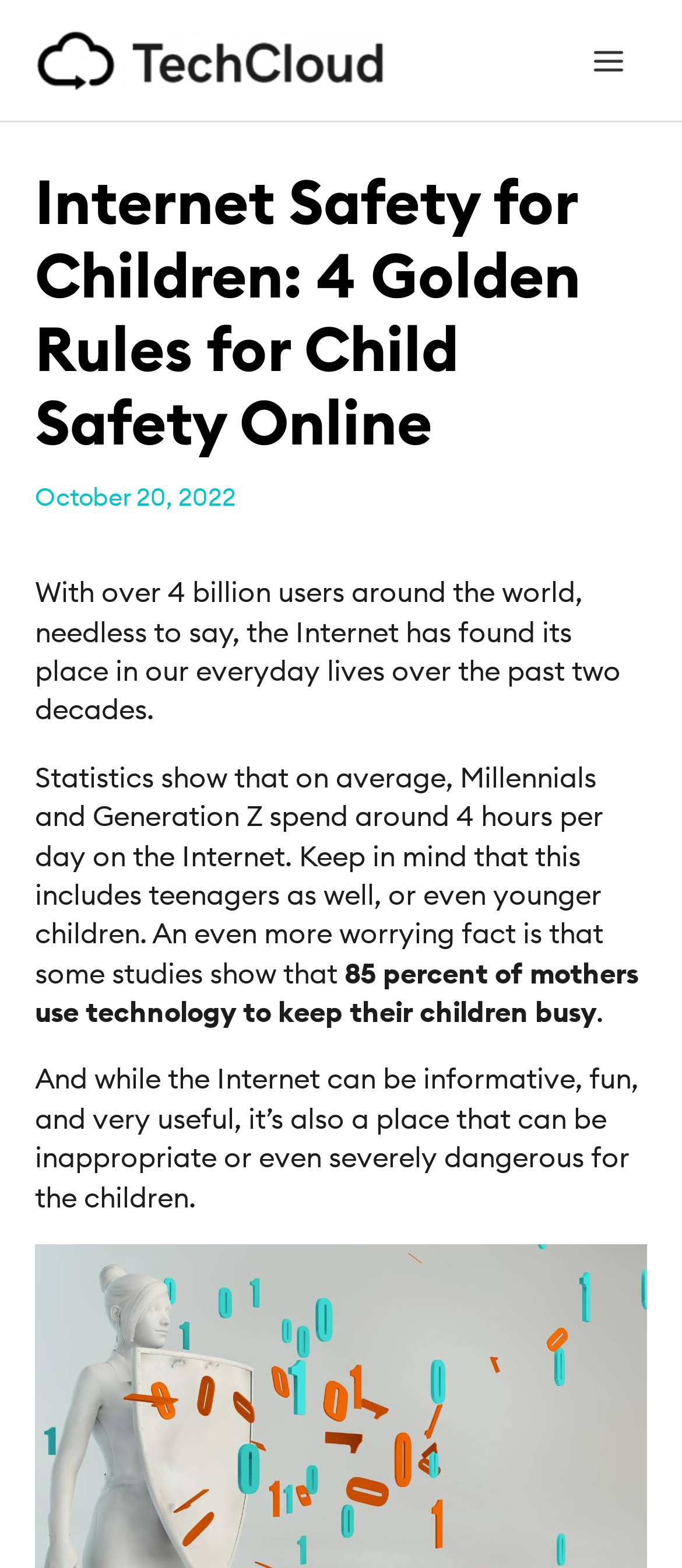Respond to the question below with a single word or phrase:
What is the purpose of the button at the top right corner?

Main Menu